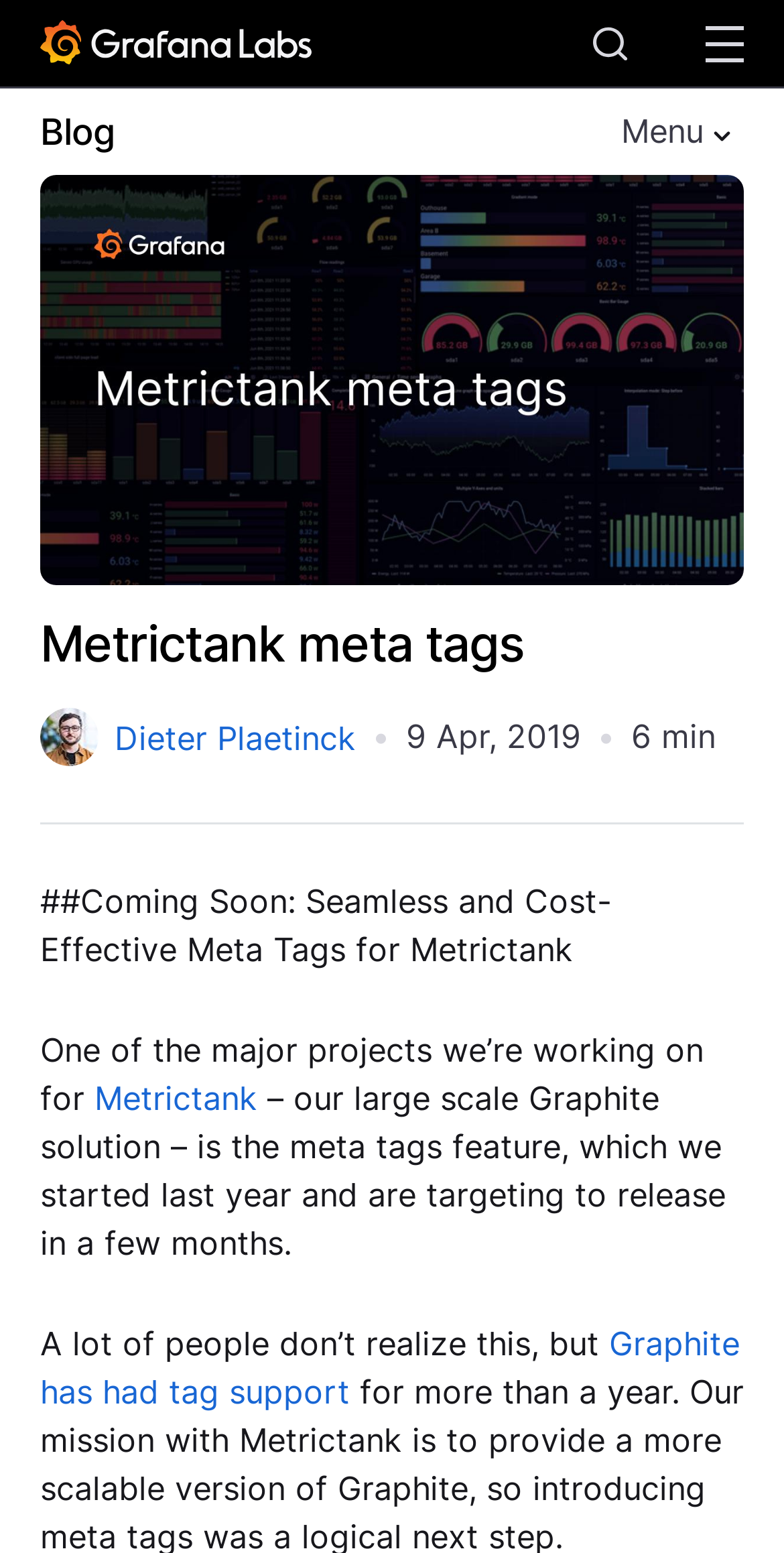Please identify the bounding box coordinates of the element's region that should be clicked to execute the following instruction: "Search for something on grafana.com". The bounding box coordinates must be four float numbers between 0 and 1, i.e., [left, top, right, bottom].

[0.756, 0.017, 0.803, 0.04]